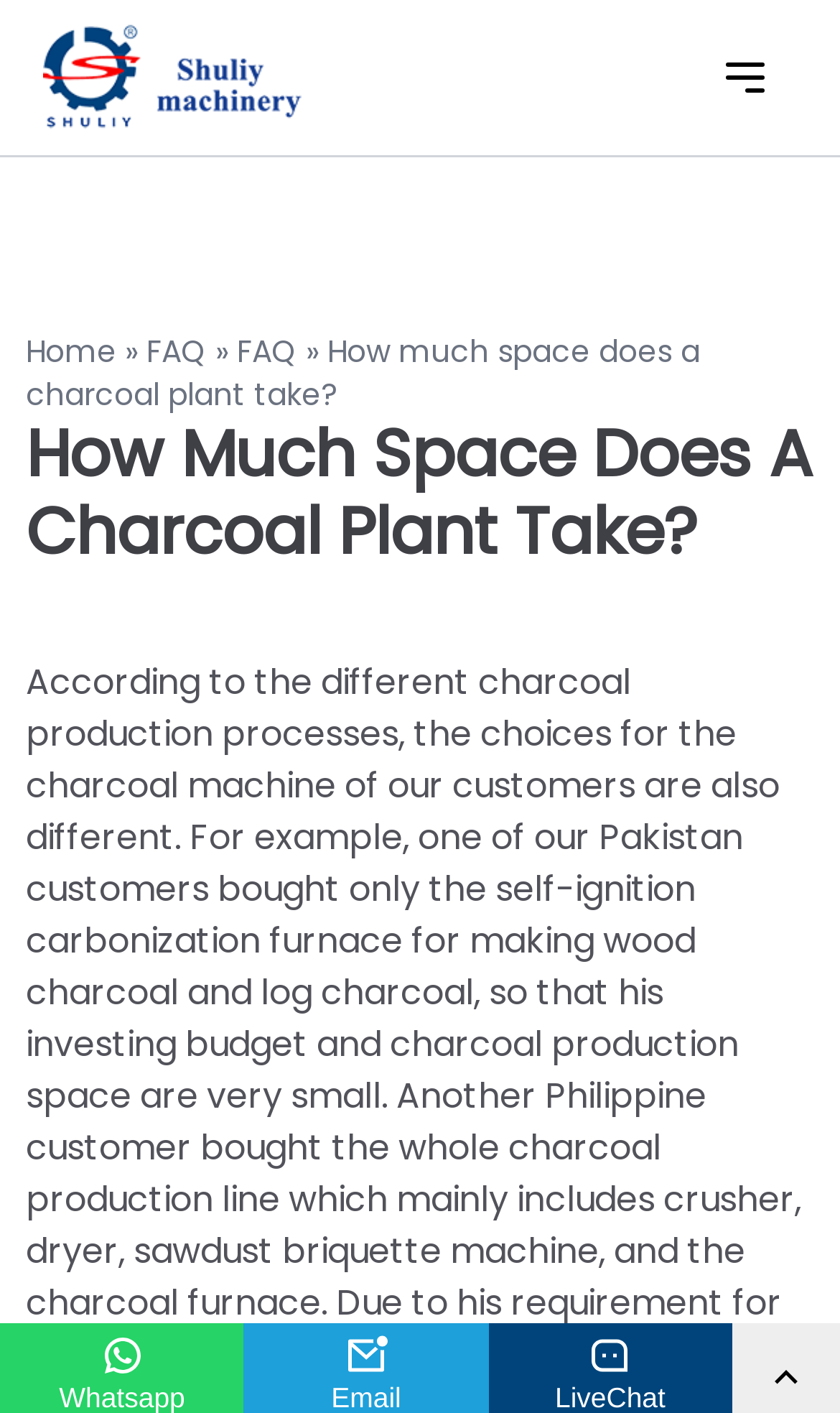What is the purpose of the breadcrumbs navigation?
Offer a detailed and exhaustive answer to the question.

The breadcrumbs navigation, located below the header, displays the page hierarchy, showing the current page's position in the website's structure, which helps users understand their current location and navigate easily.